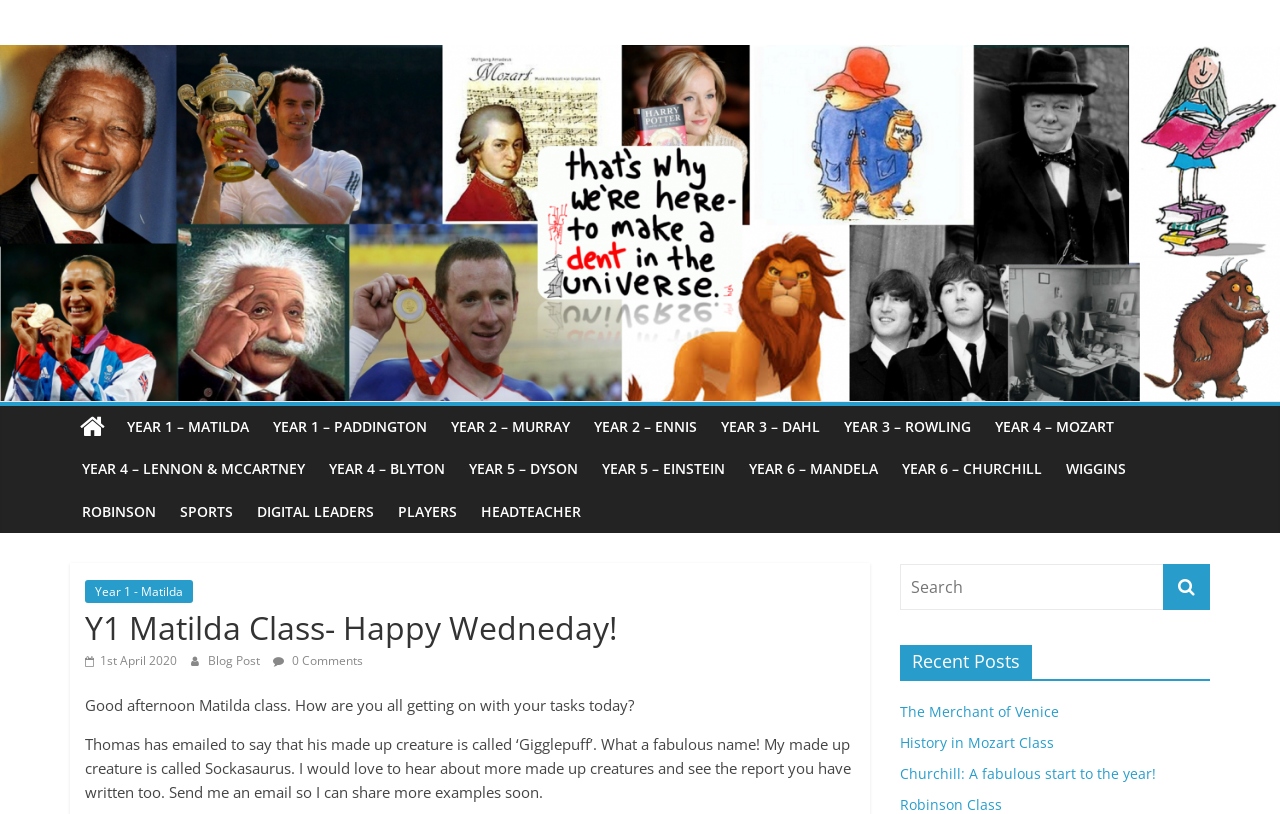Respond with a single word or phrase to the following question: What is the name of the teacher's made-up creature?

Sockasaurus